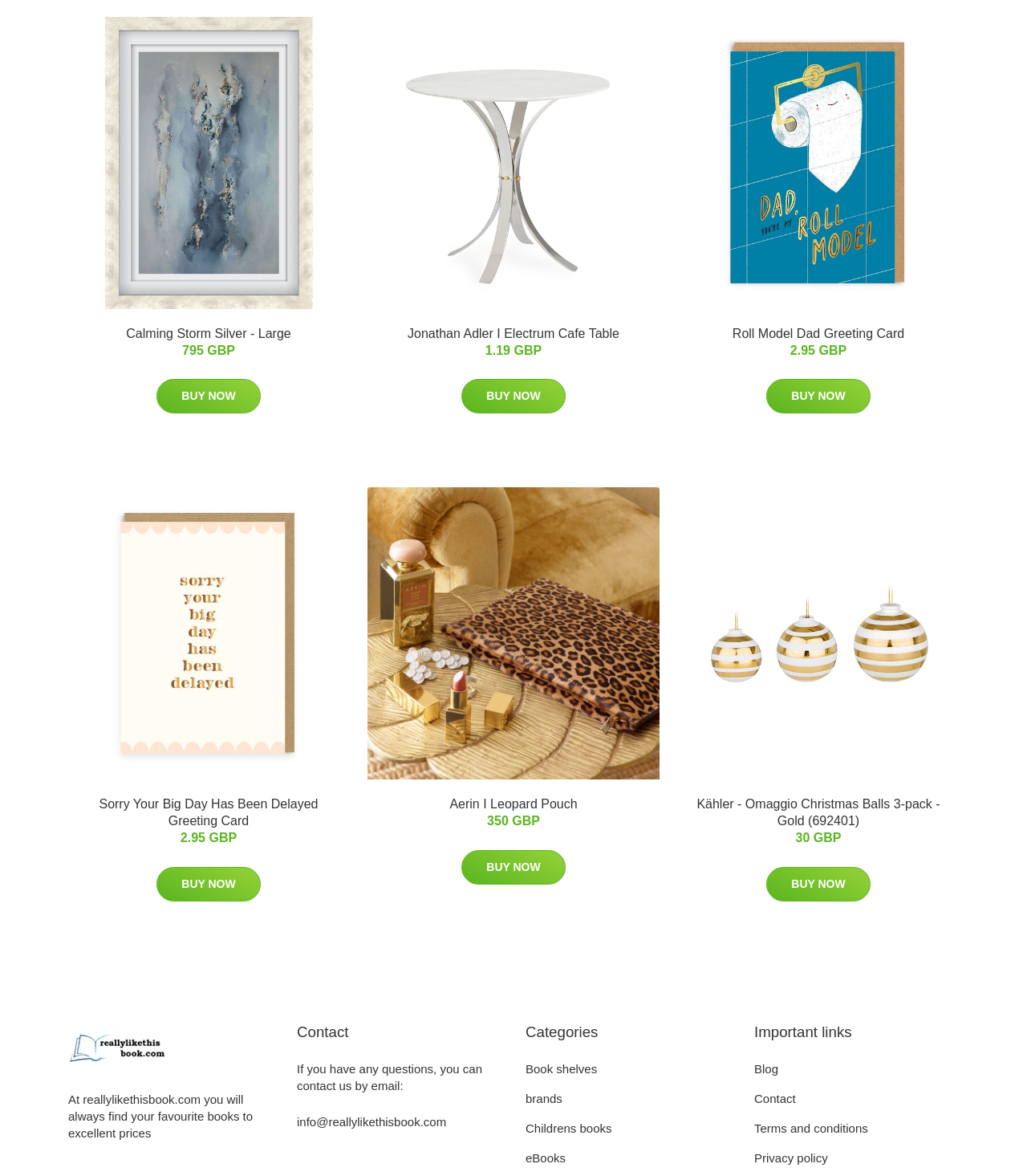Provide a brief response to the question below using one word or phrase:
What is the price of Calming Storm Silver - Large?

795 GBP